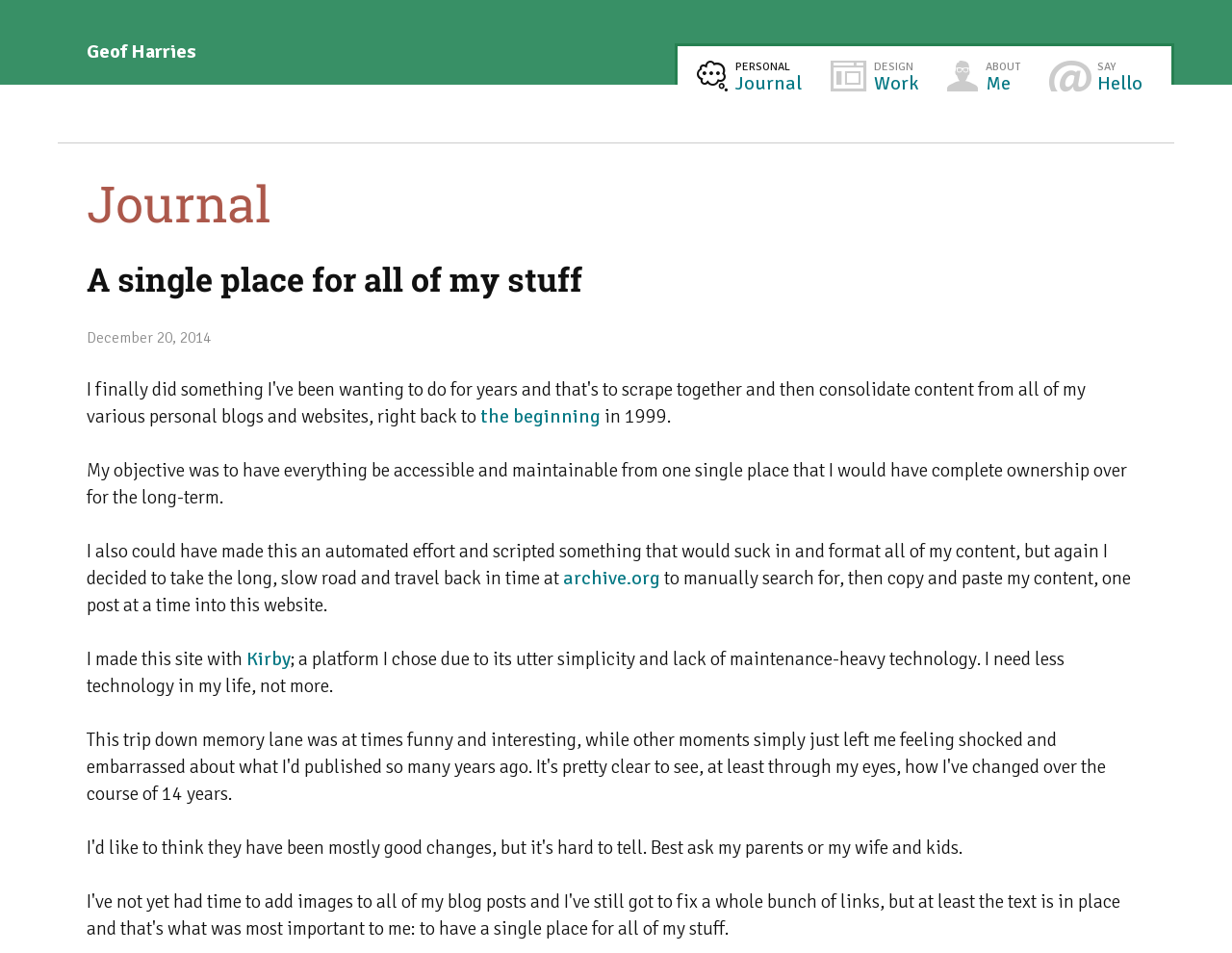Determine the bounding box coordinates of the section to be clicked to follow the instruction: "visit design work". The coordinates should be given as four float numbers between 0 and 1, formatted as [left, top, right, bottom].

[0.674, 0.054, 0.753, 0.109]